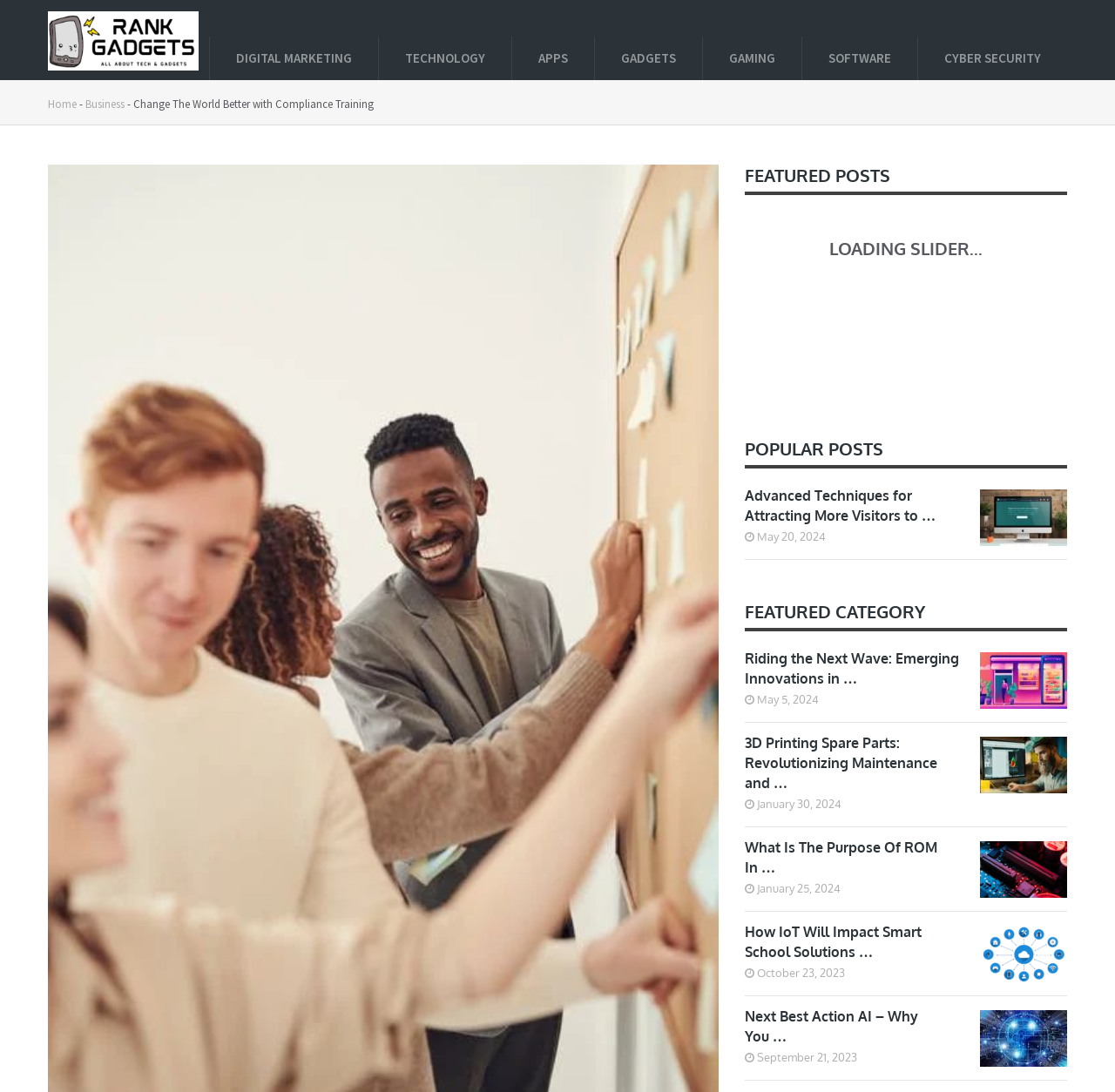Determine the bounding box coordinates of the region to click in order to accomplish the following instruction: "View the 'FEATURED POSTS' section". Provide the coordinates as four float numbers between 0 and 1, specifically [left, top, right, bottom].

[0.668, 0.149, 0.957, 0.178]